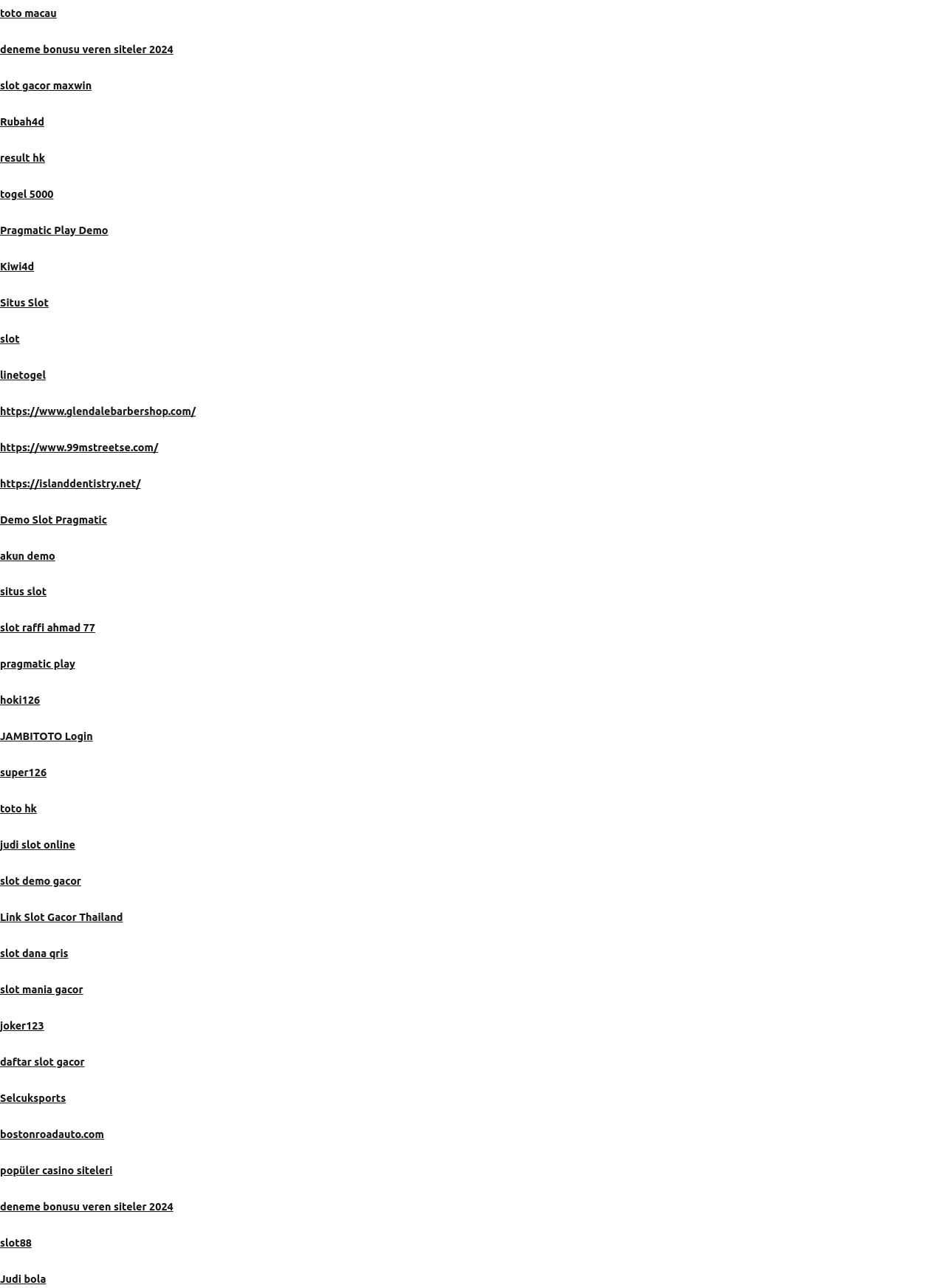How many links are related to 'slot' on the webpage? Based on the image, give a response in one word or a short phrase.

7